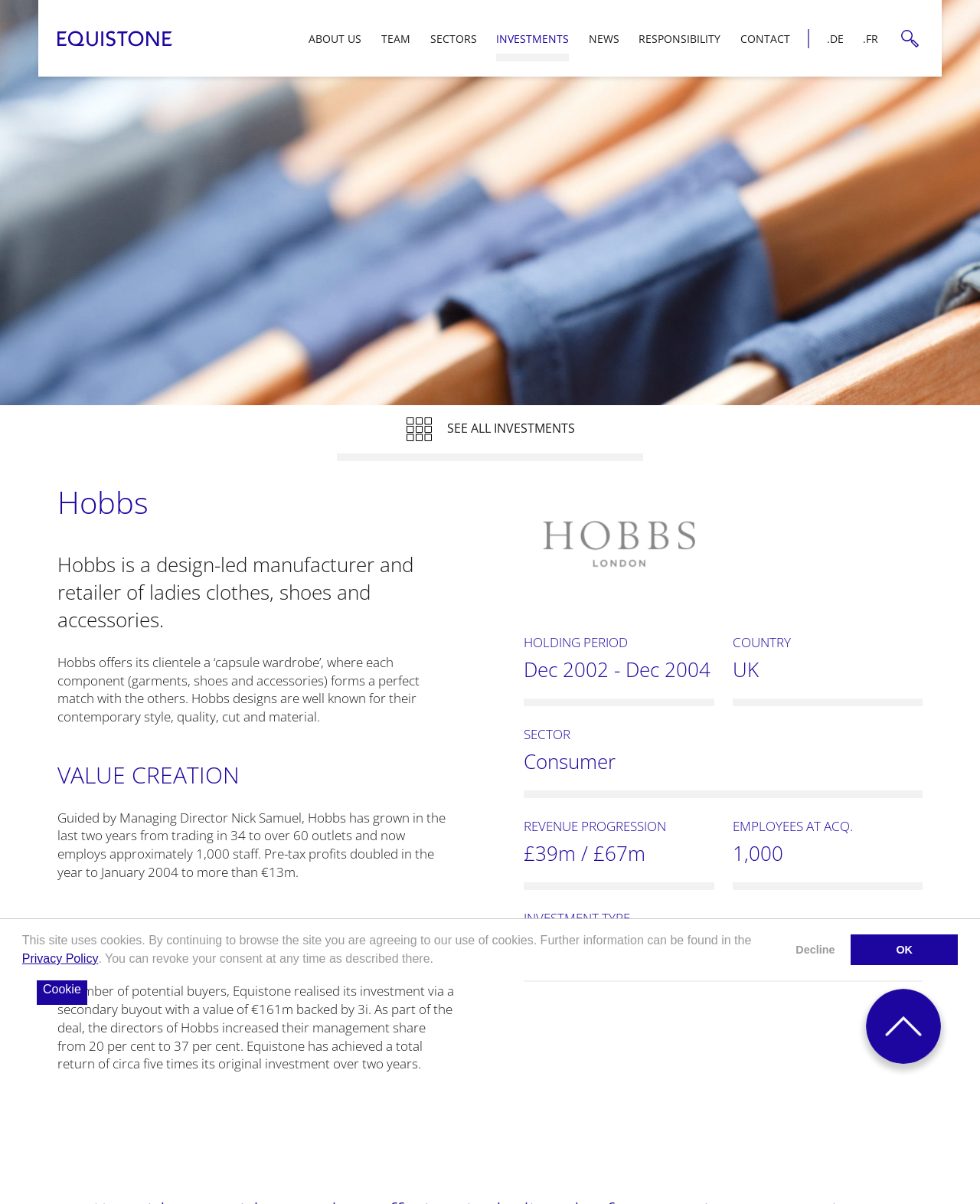Based on the image, provide a detailed and complete answer to the question: 
What is the company's name?

The company's name is Hobbs, which is mentioned in the heading 'Hobbs' and also in the image 'Logo Hobbs 1'.